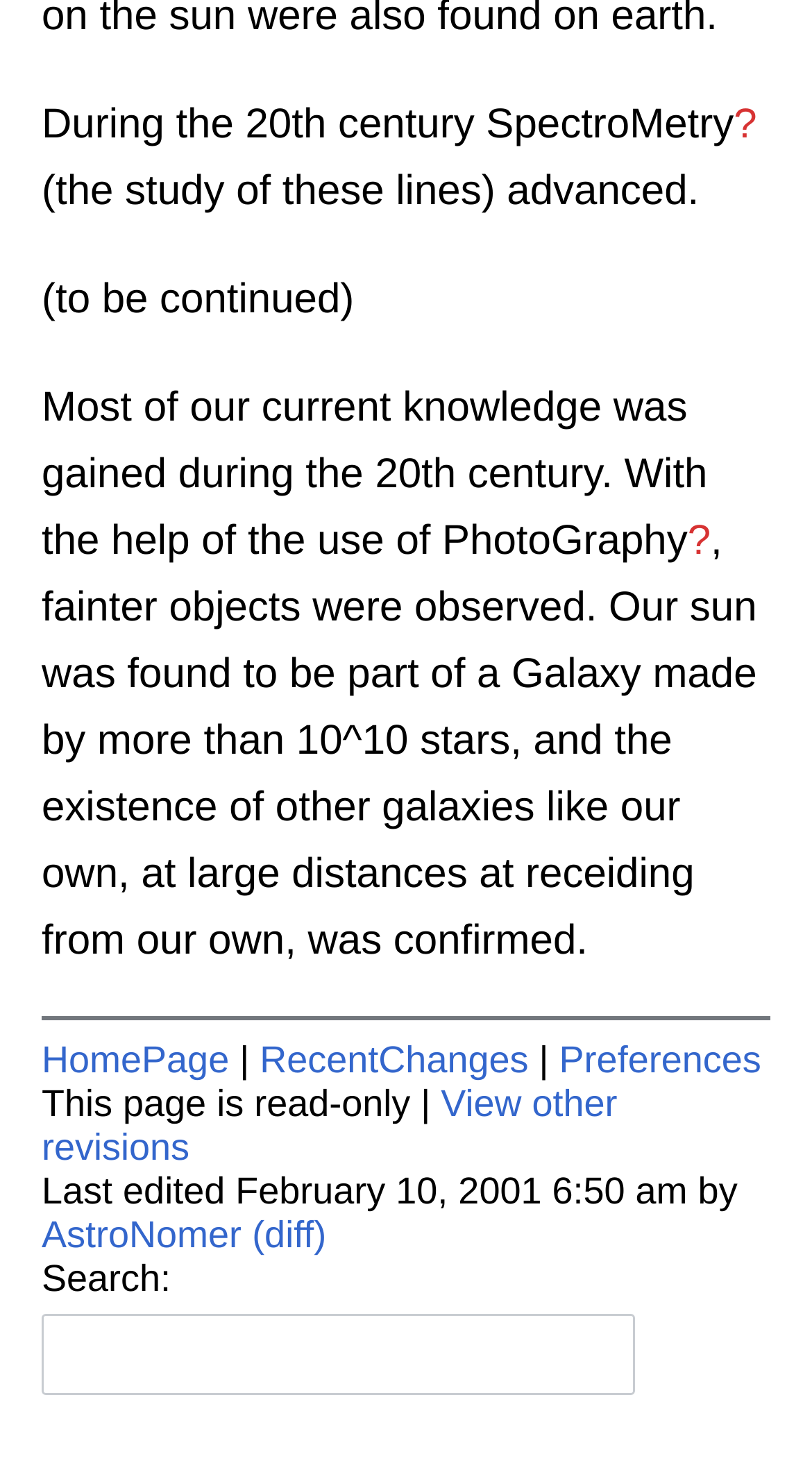Could you find the bounding box coordinates of the clickable area to complete this instruction: "Log in to digital edition"?

None